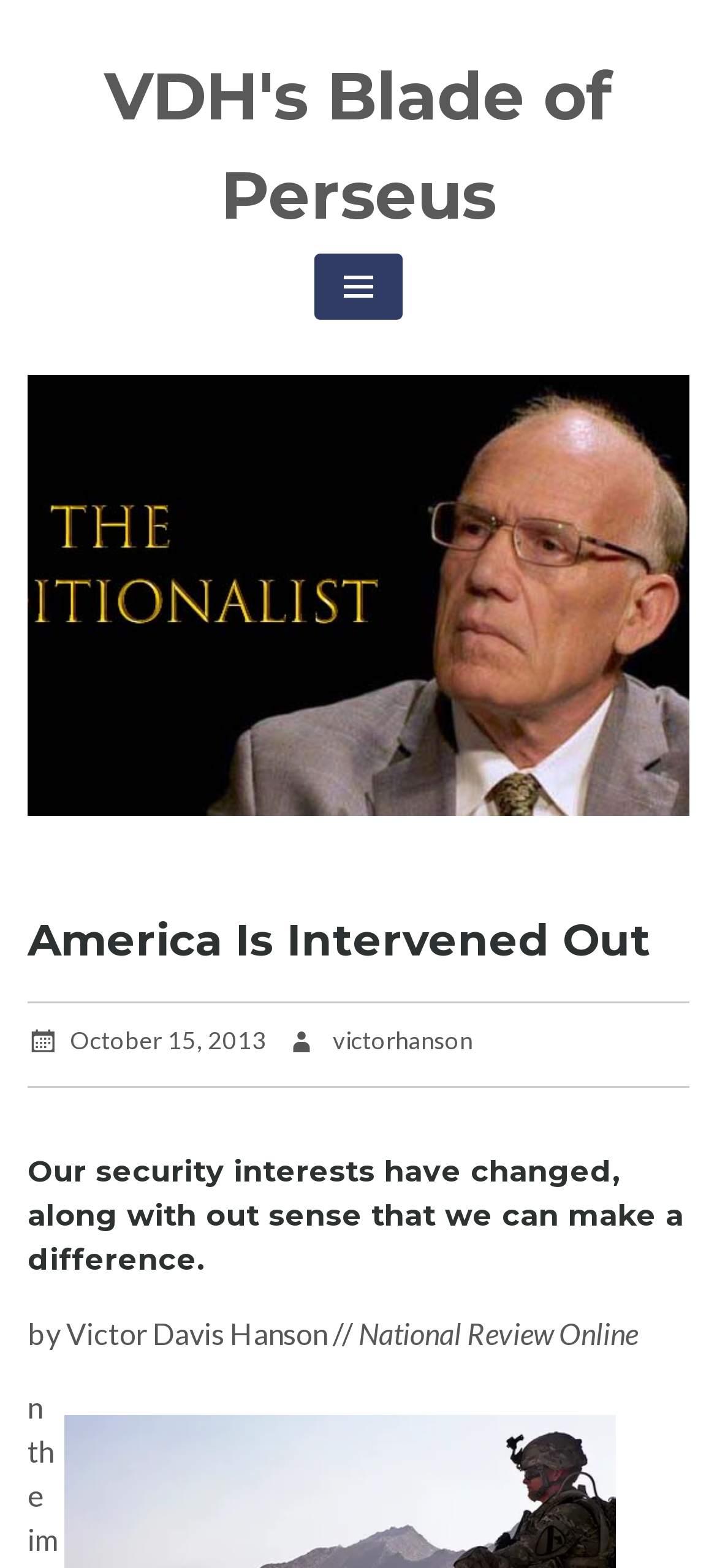Write an elaborate caption that captures the essence of the webpage.

The webpage appears to be an article or blog post titled "America Is Intervened Out" by Victor Davis Hanson, published on National Review Online. 

At the top of the page, there is a layout table that spans almost the entire width of the page. Within this table, there is a link to "VDH's Blade of Perseus" located near the top-left corner. 

To the right of this link, there is a button with an icon, which, when expanded, controls the primary menu. 

Below the layout table, there is a header section that occupies most of the page's width. This section contains the article's title, "America Is Intervened Out", in a large font size. 

Underneath the title, there are two links: one showing the publication date, "October 15, 2013", and another link to the author's name, "victorhanson". 

Further down, there is a heading that summarizes the article's content, stating "Our security interests have changed, along with out sense that we can make a difference." 

Below this heading, the author's name and publication information are provided, with the text "by Victor Davis Hanson // National Review Online". The publication name, "National Review Online", is a clickable link.